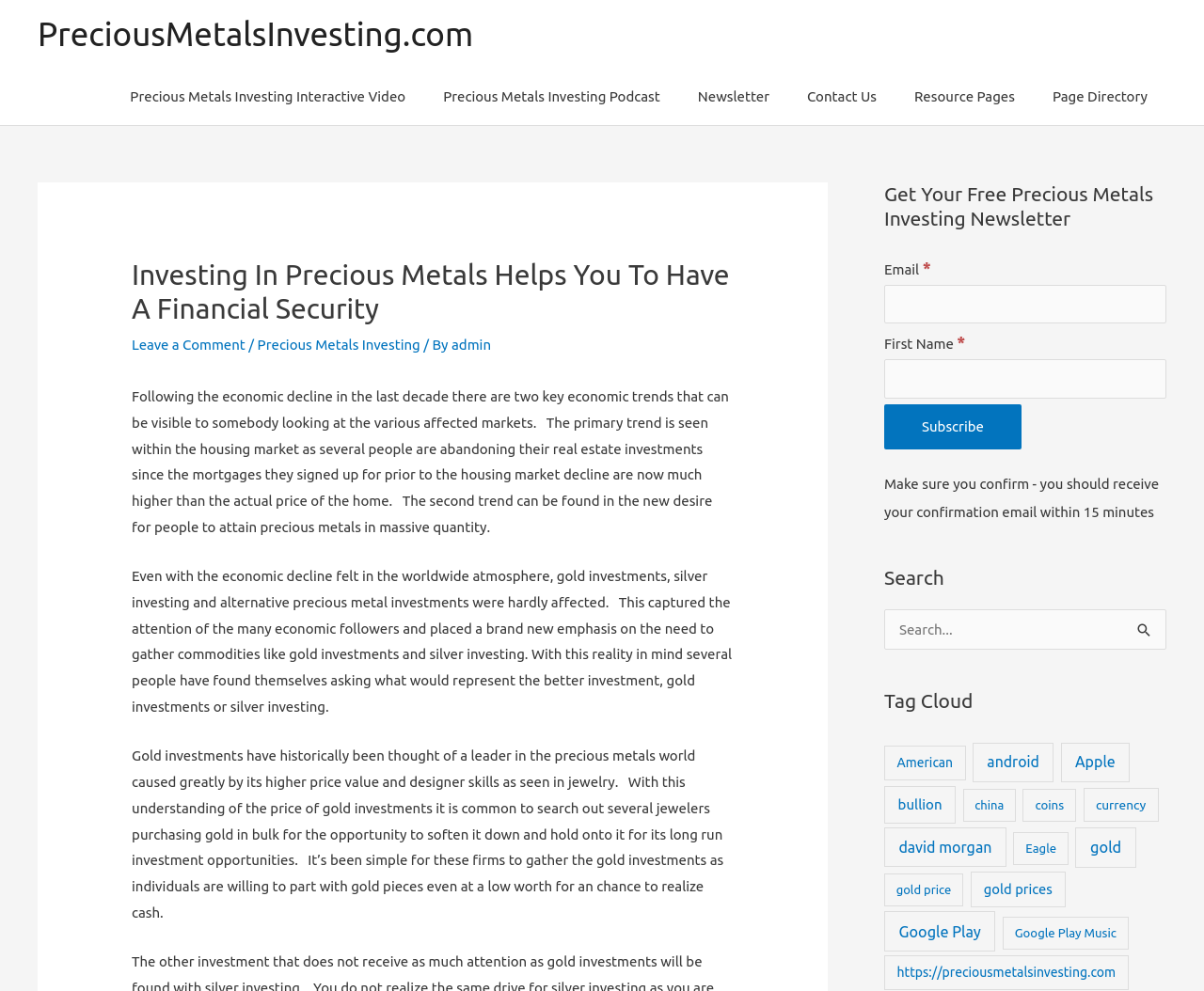Your task is to find and give the main heading text of the webpage.

Investing In Precious Metals Helps You To Have A Financial Security